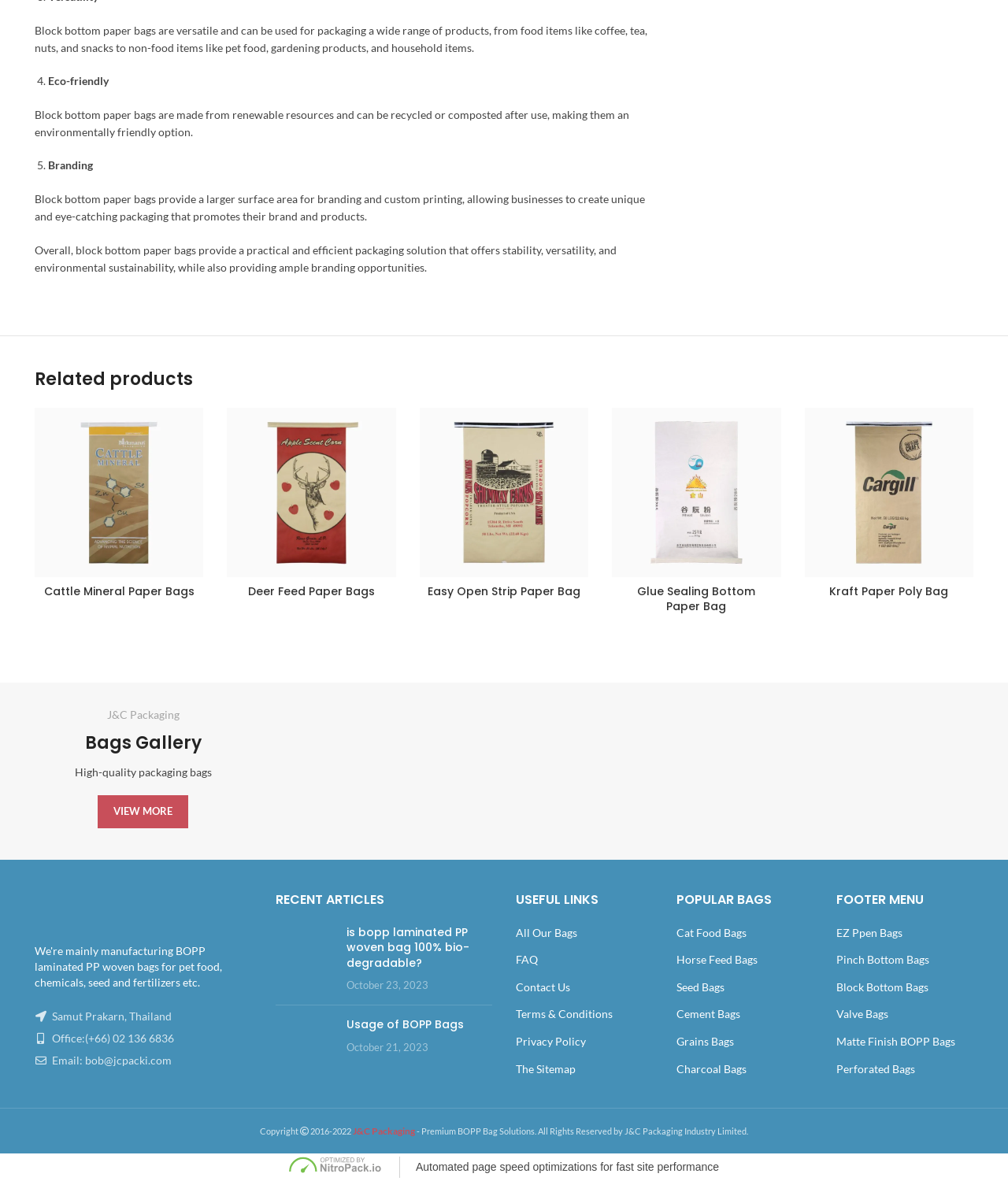By analyzing the image, answer the following question with a detailed response: What is the company name at the top of the page?

I found the company name 'J&C Packaging' at the top of the page, which is a static text element with a bounding box of [0.106, 0.599, 0.178, 0.61].